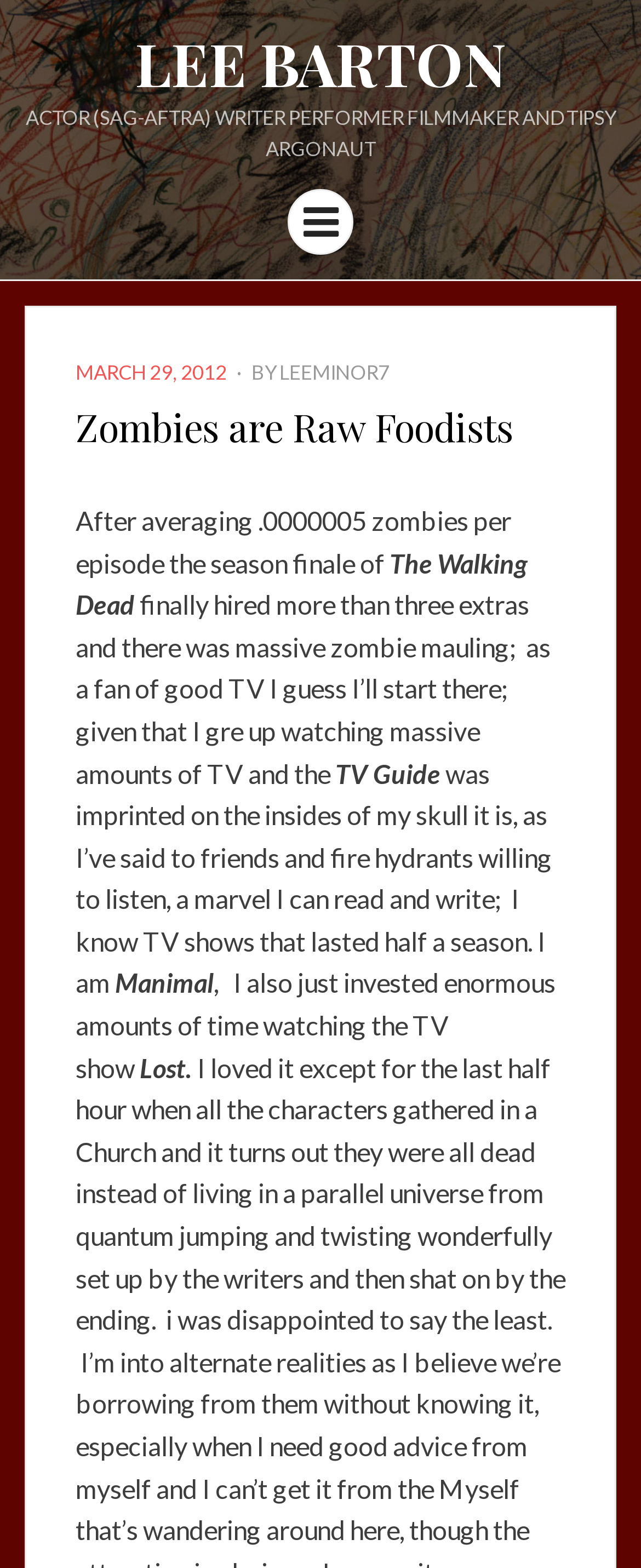Give a one-word or one-phrase response to the question:
When was the article posted?

March 29, 2012